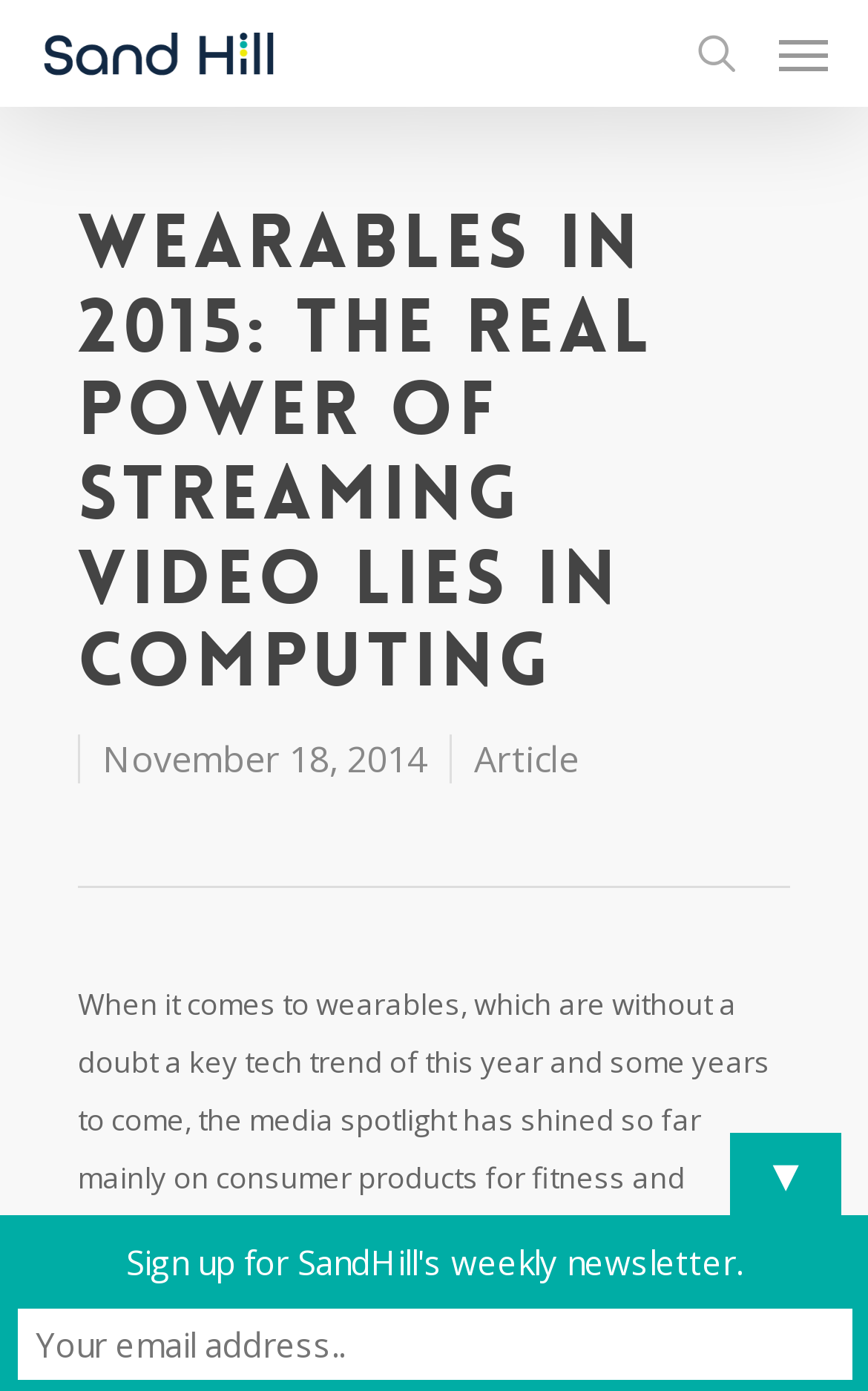What is the date of the article?
Please answer the question as detailed as possible.

I found the date of the article by looking at the static text element with the bounding box coordinates [0.118, 0.528, 0.492, 0.563], which contains the text 'November 18, 2014'.